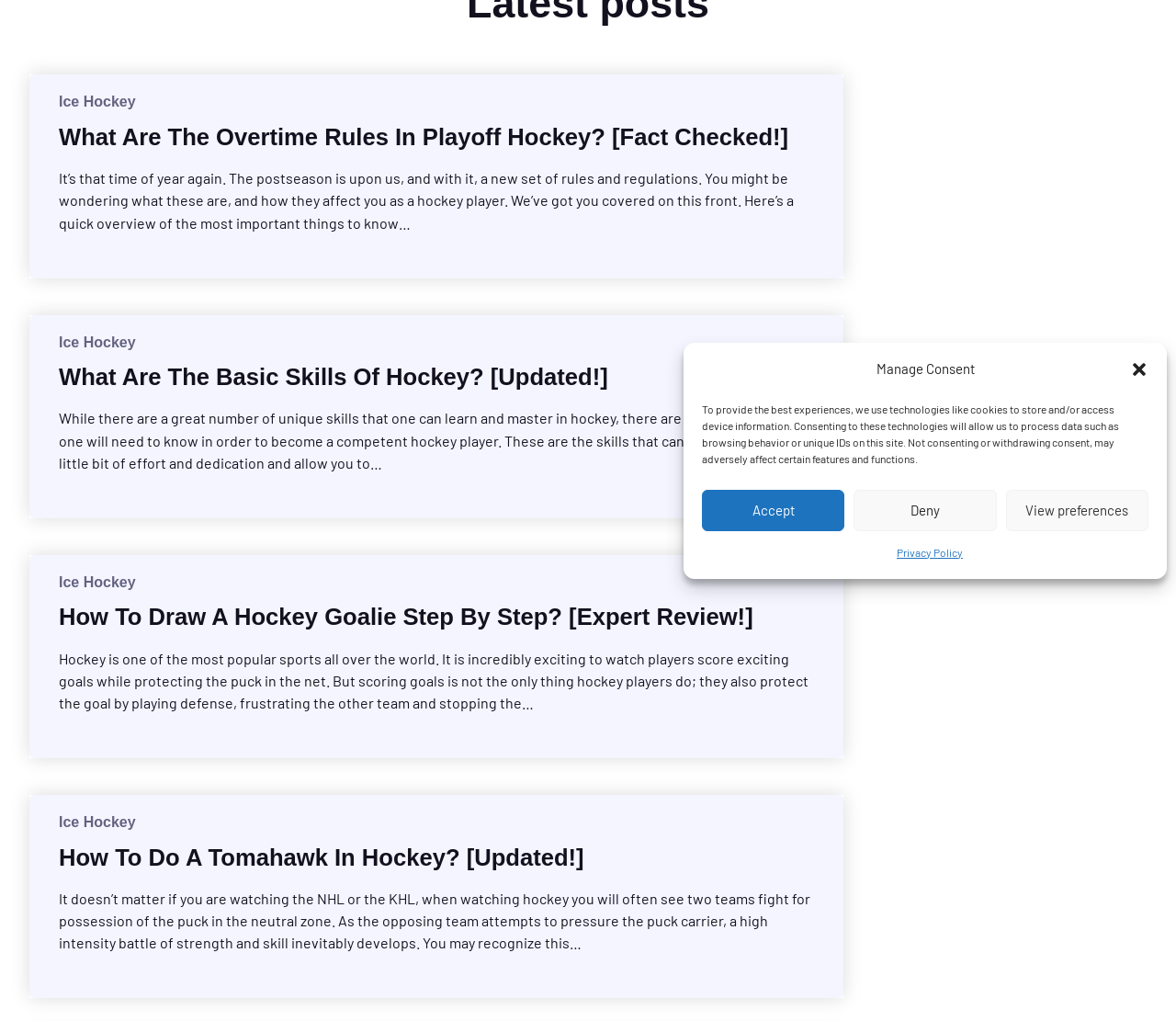Extract the bounding box coordinates of the UI element described by: "Ice Hockey". The coordinates should include four float numbers ranging from 0 to 1, e.g., [left, top, right, bottom].

[0.05, 0.798, 0.115, 0.813]